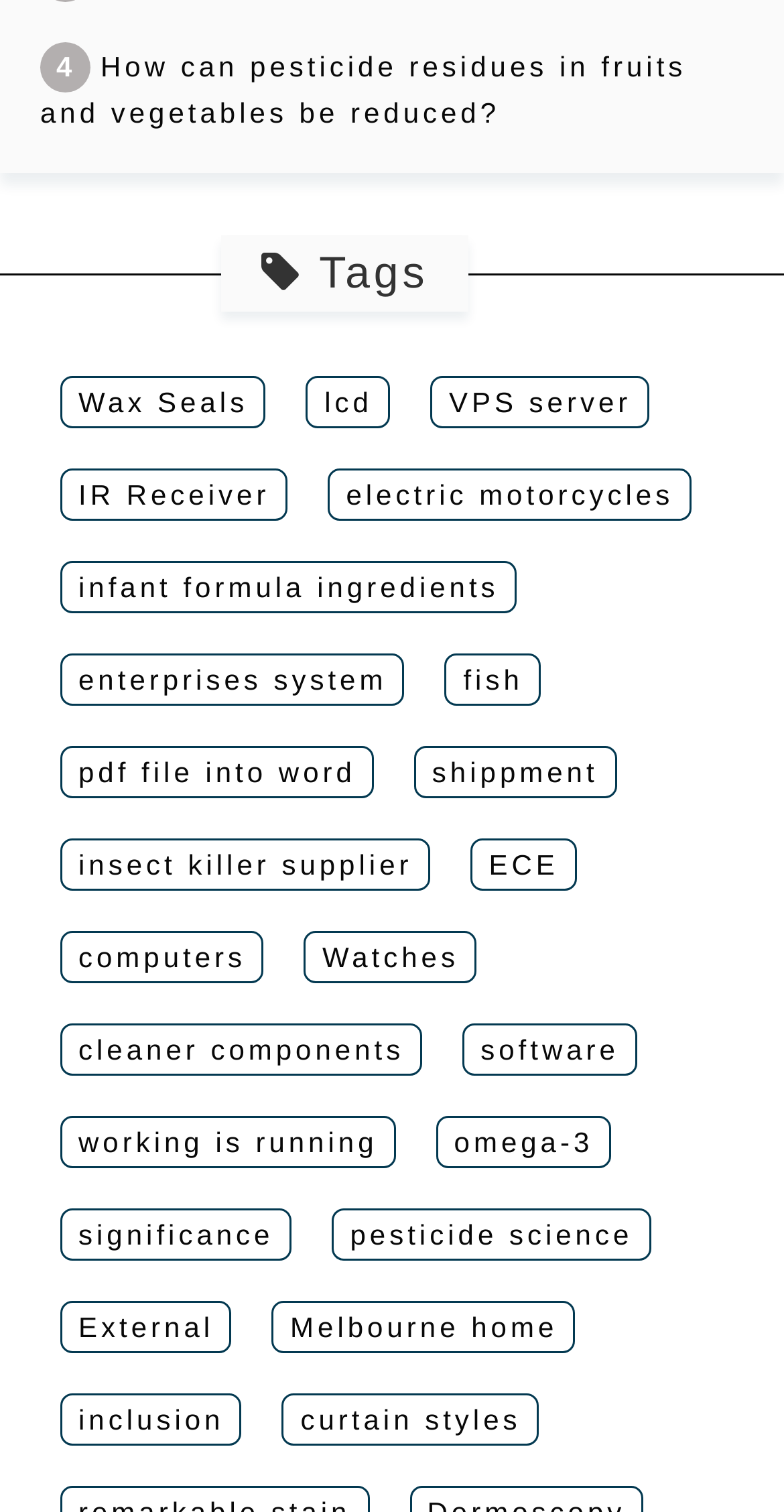Locate the bounding box coordinates of the item that should be clicked to fulfill the instruction: "Learn about computers".

[0.1, 0.62, 0.314, 0.647]